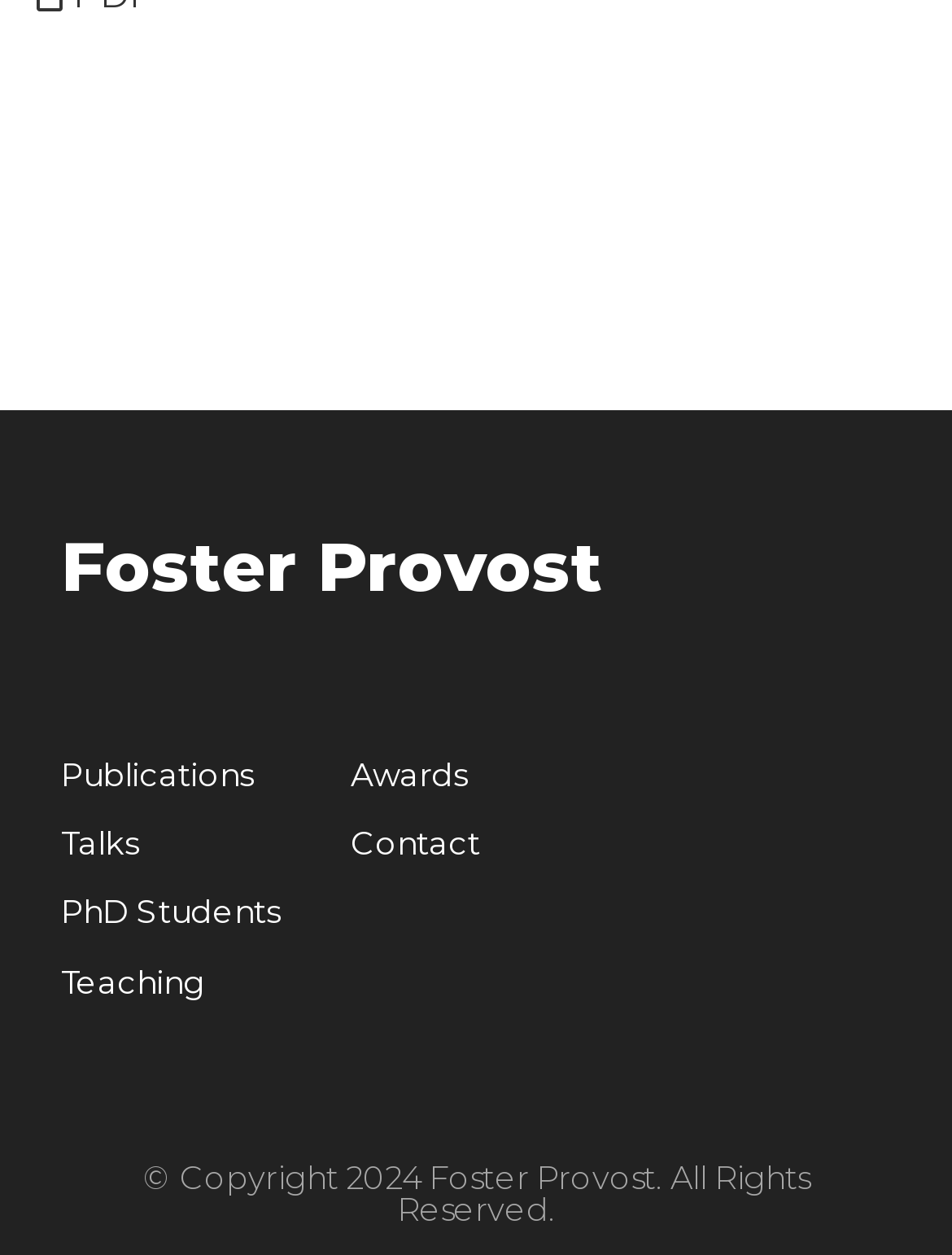Bounding box coordinates should be in the format (top-left x, top-left y, bottom-right x, bottom-right y) and all values should be floating point numbers between 0 and 1. Determine the bounding box coordinate for the UI element described as: PhD Students

[0.064, 0.705, 0.317, 0.75]